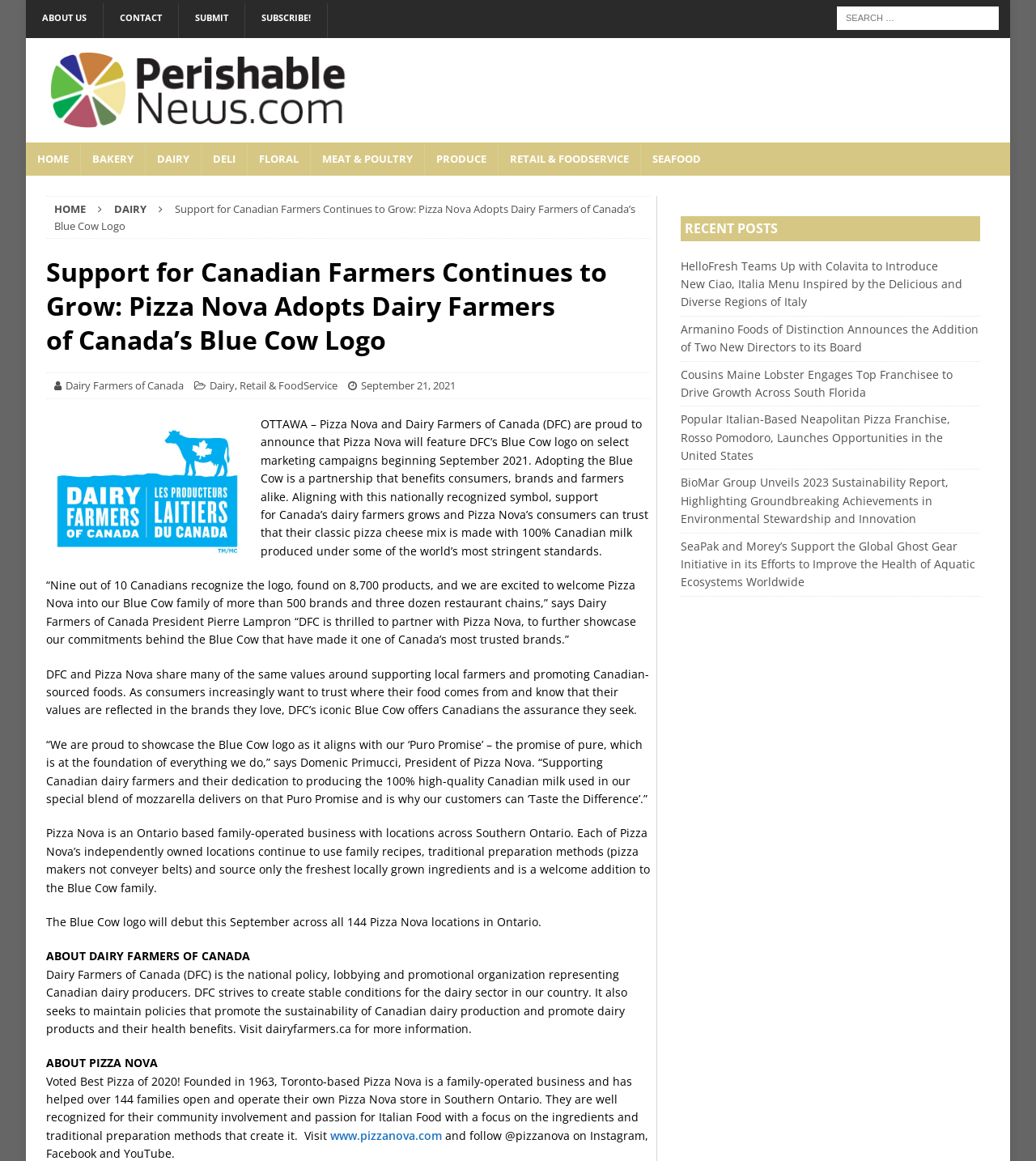Generate the title text from the webpage.

Support for Canadian Farmers Continues to Grow: Pizza Nova Adopts Dairy Farmers of Canada’s Blue Cow Logo